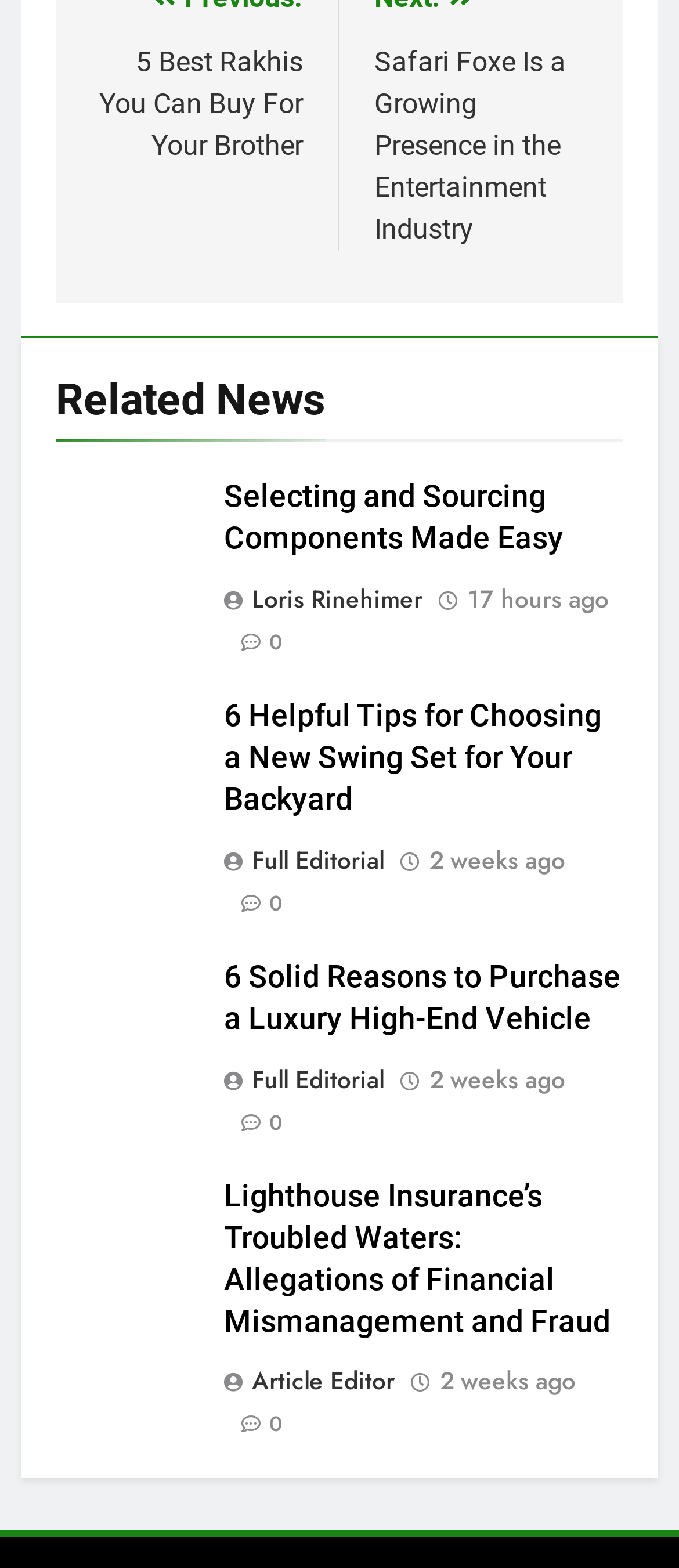Can you find the bounding box coordinates of the area I should click to execute the following instruction: "Read article about selecting and sourcing components"?

[0.329, 0.306, 0.829, 0.354]